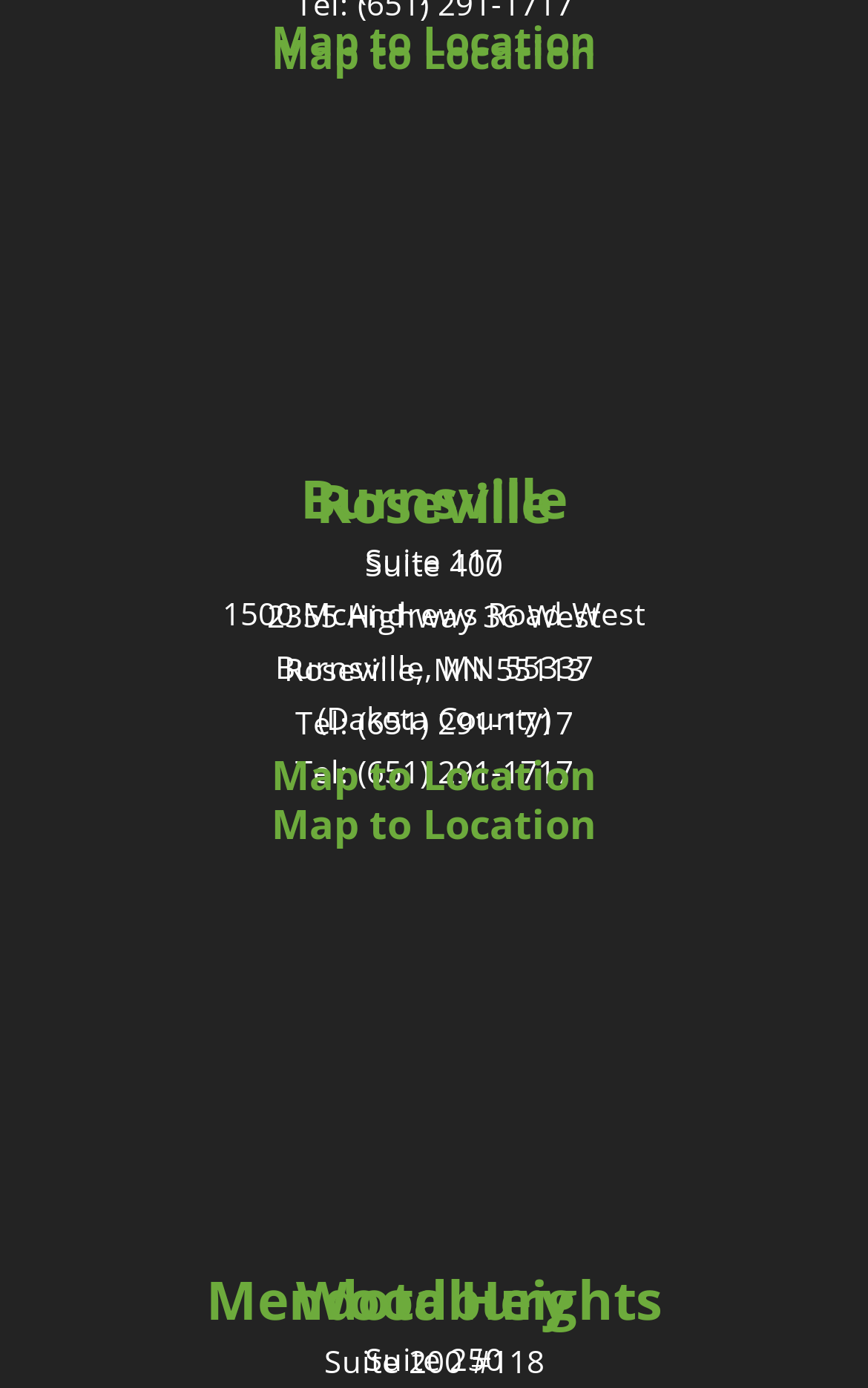Using the format (top-left x, top-left y, bottom-right x, bottom-right y), and given the element description, identify the bounding box coordinates within the screenshot: Woodbury

[0.341, 0.909, 0.659, 0.962]